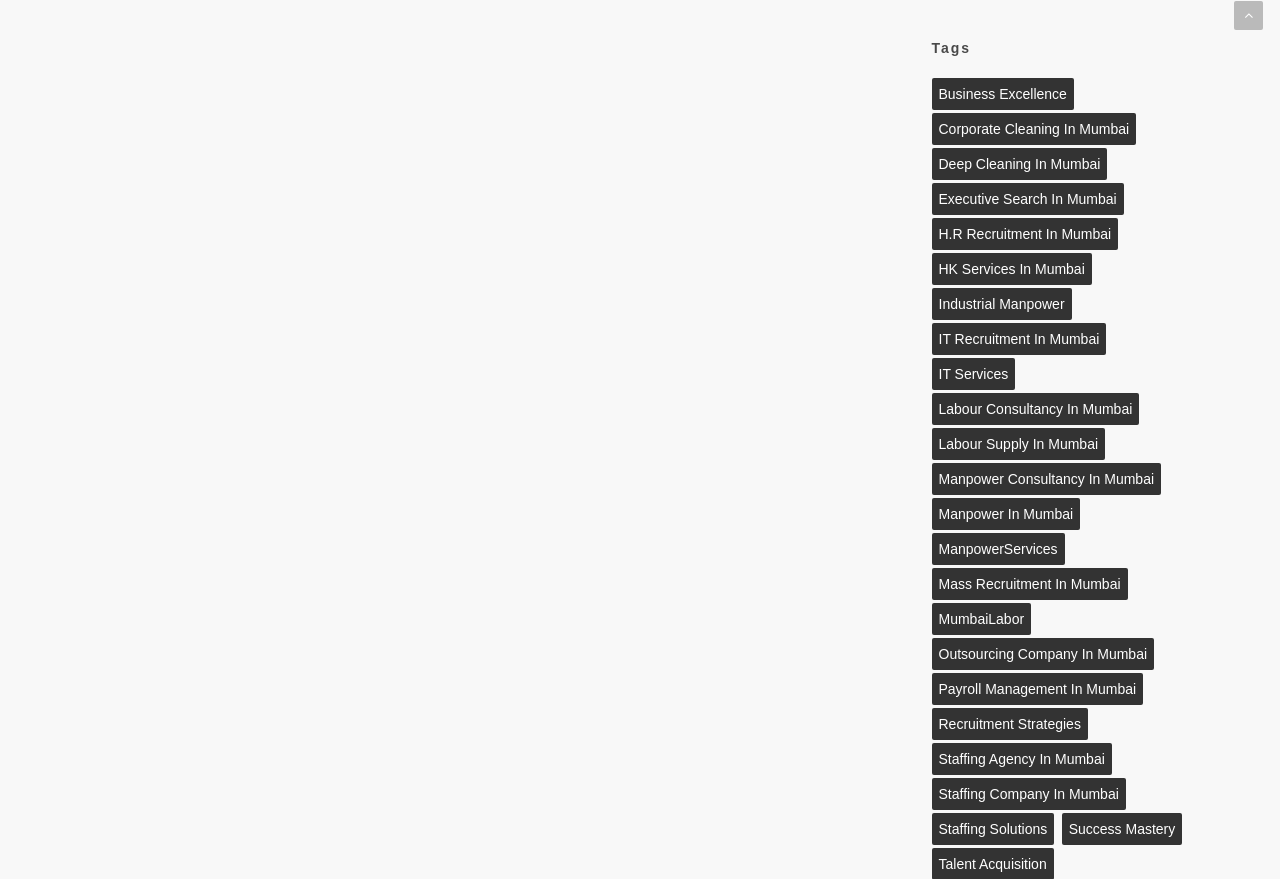Please identify the bounding box coordinates of the element that needs to be clicked to execute the following command: "Go to the shop". Provide the bounding box using four float numbers between 0 and 1, formatted as [left, top, right, bottom].

None